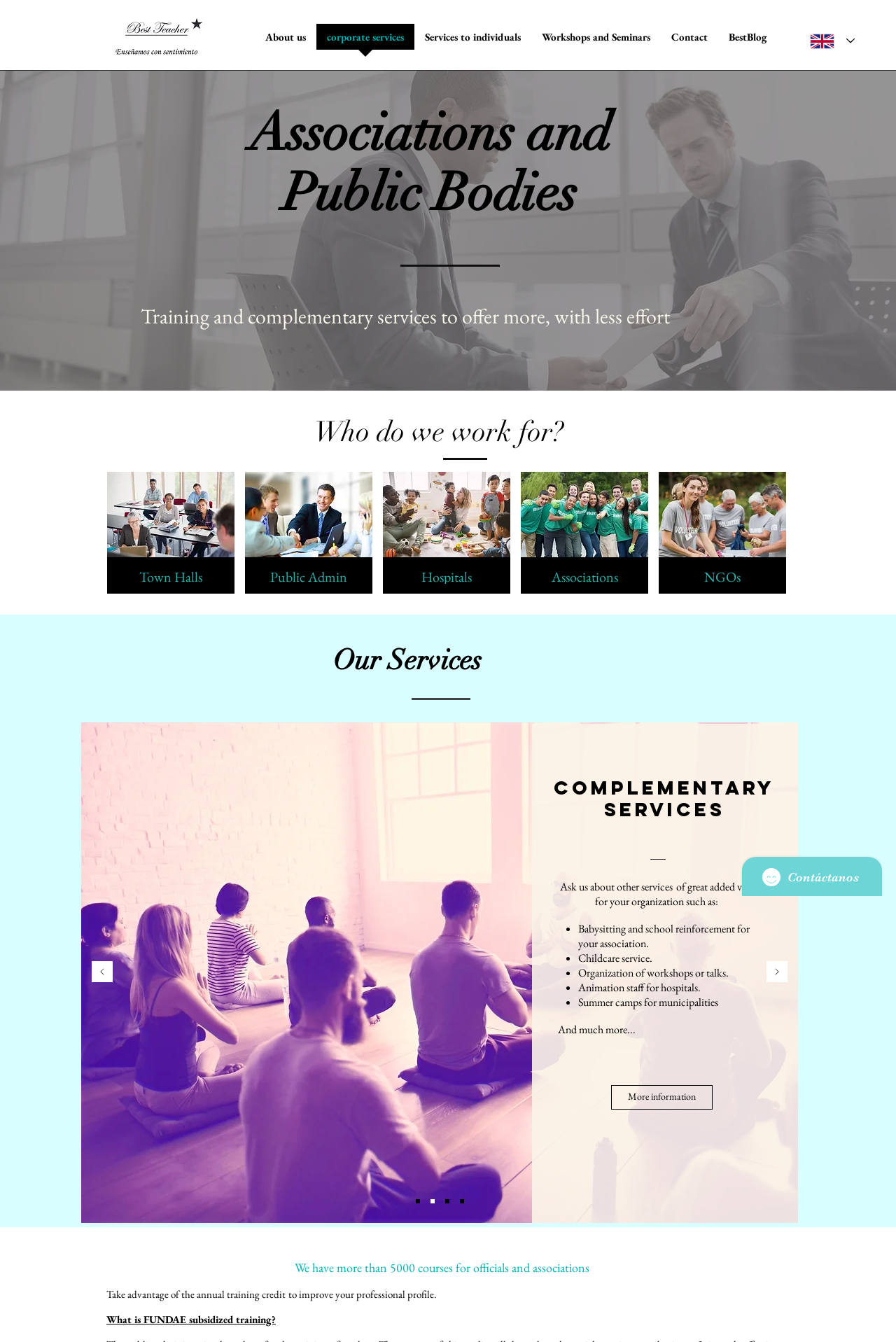Locate the bounding box coordinates of the area you need to click to fulfill this instruction: 'Click the 'About us' link'. The coordinates must be in the form of four float numbers ranging from 0 to 1: [left, top, right, bottom].

[0.284, 0.018, 0.353, 0.044]